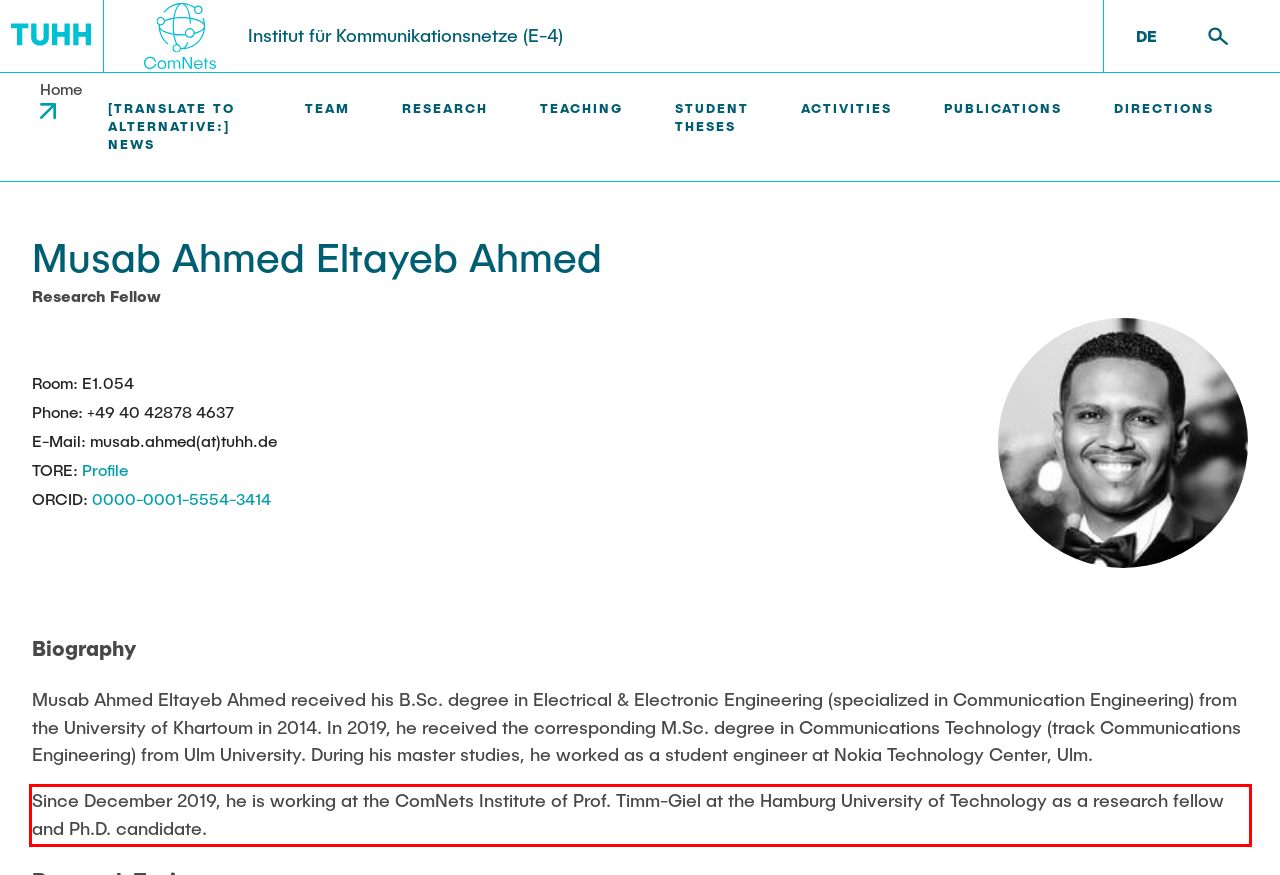View the screenshot of the webpage and identify the UI element surrounded by a red bounding box. Extract the text contained within this red bounding box.

Since December 2019, he is working at the ComNets Institute of Prof. Timm-Giel at the Hamburg University of Technology as a research fellow and Ph.D. candidate.